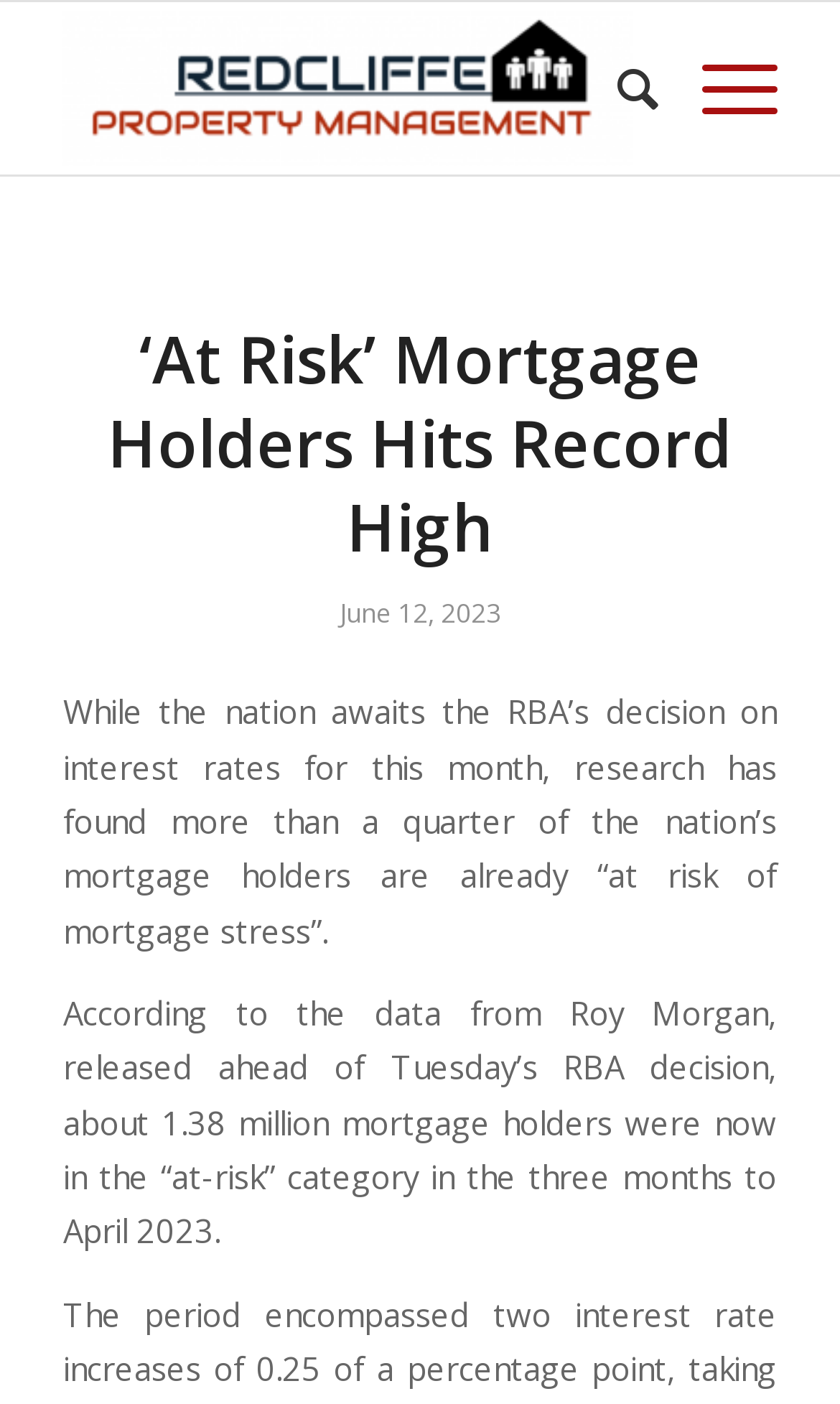Can you find and provide the title of the webpage?

‘At Risk’ Mortgage Holders Hits Record High